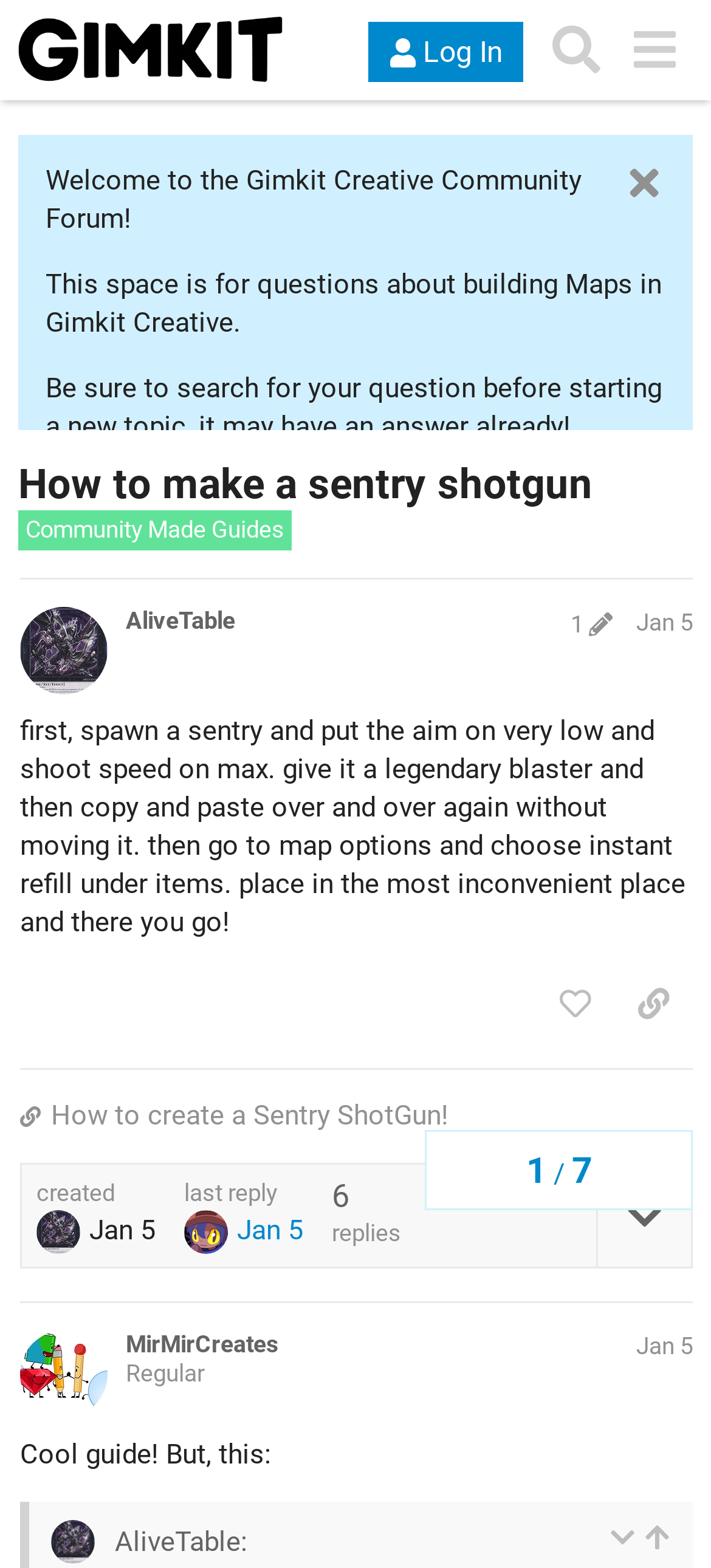Identify the bounding box coordinates for the UI element mentioned here: "title="like this post"". Provide the coordinates as four float values between 0 and 1, i.e., [left, top, right, bottom].

[0.753, 0.619, 0.864, 0.663]